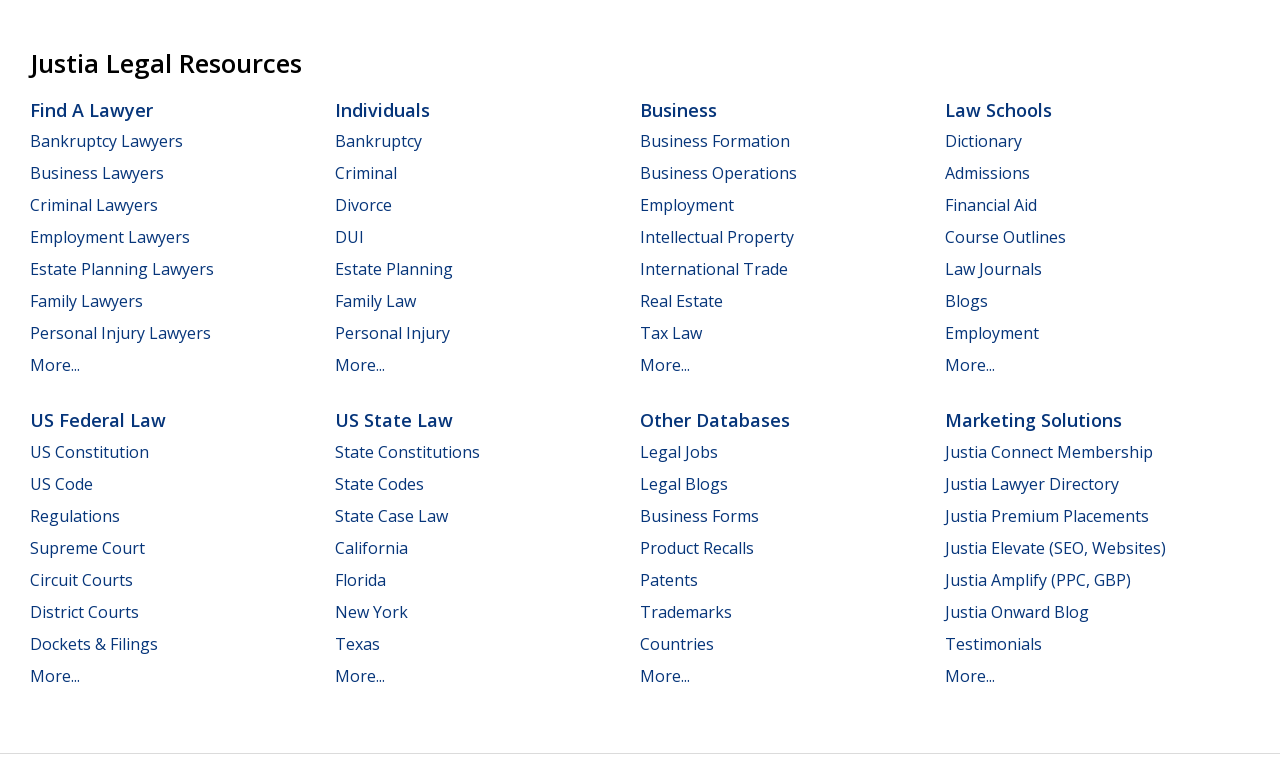What is the main topic of this webpage?
Using the image, respond with a single word or phrase.

Legal Resources